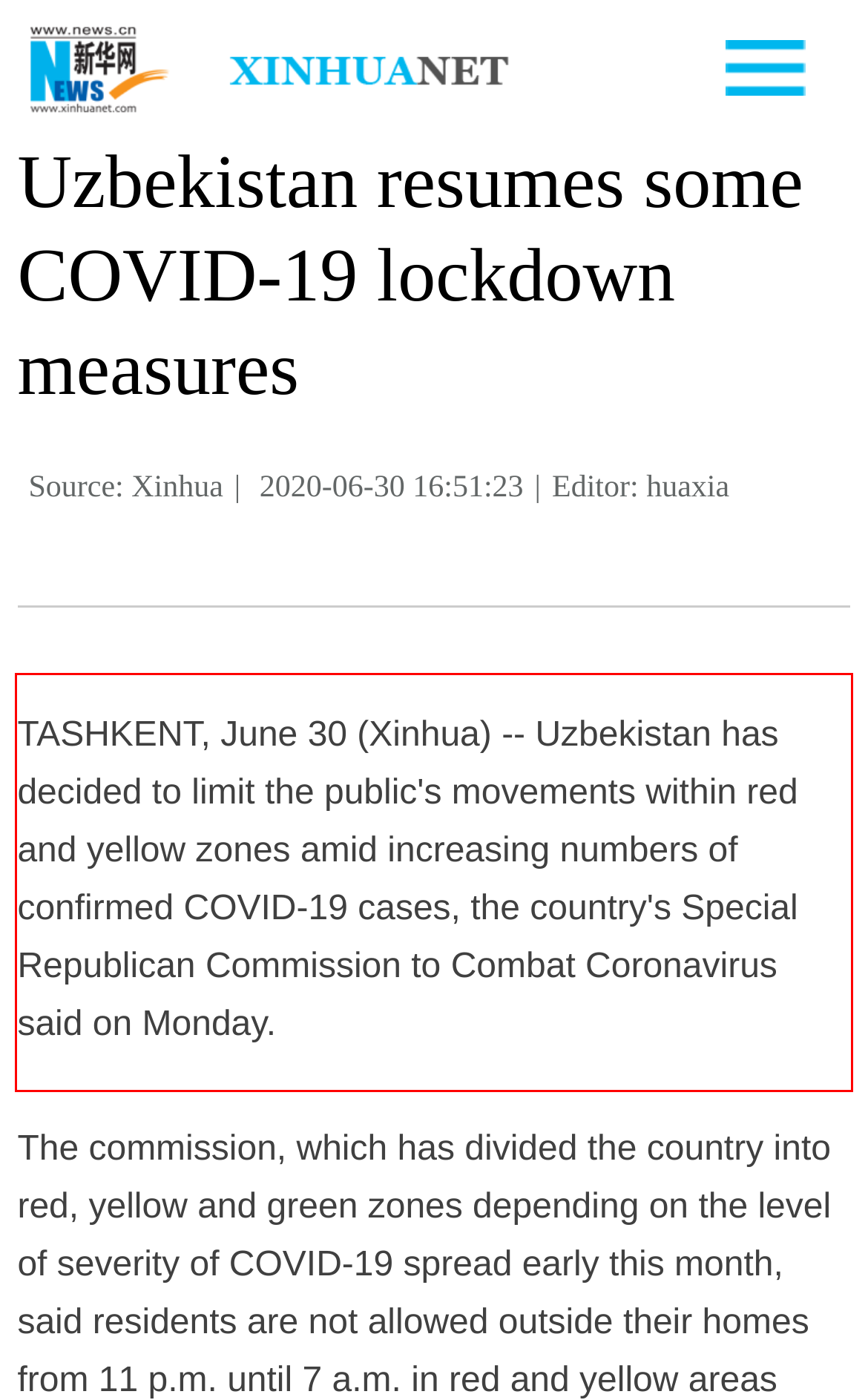Given a screenshot of a webpage with a red bounding box, please identify and retrieve the text inside the red rectangle.

TASHKENT, June 30 (Xinhua) -- Uzbekistan has decided to limit the public's movements within red and yellow zones amid increasing numbers of confirmed COVID-19 cases, the country's Special Republican Commission to Combat Coronavirus said on Monday.